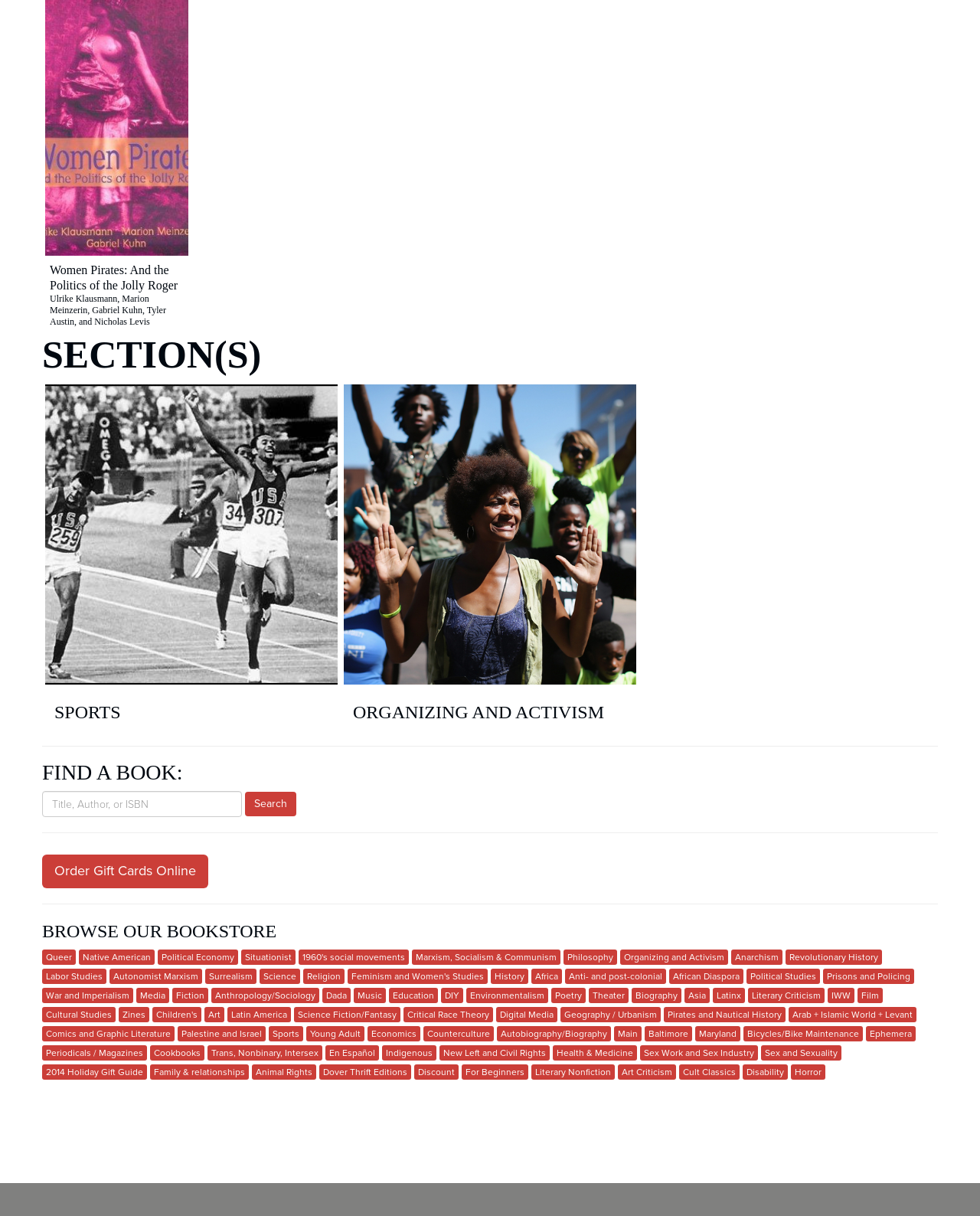Find the bounding box coordinates of the clickable region needed to perform the following instruction: "Browse the bookstore". The coordinates should be provided as four float numbers between 0 and 1, i.e., [left, top, right, bottom].

[0.043, 0.758, 0.282, 0.774]